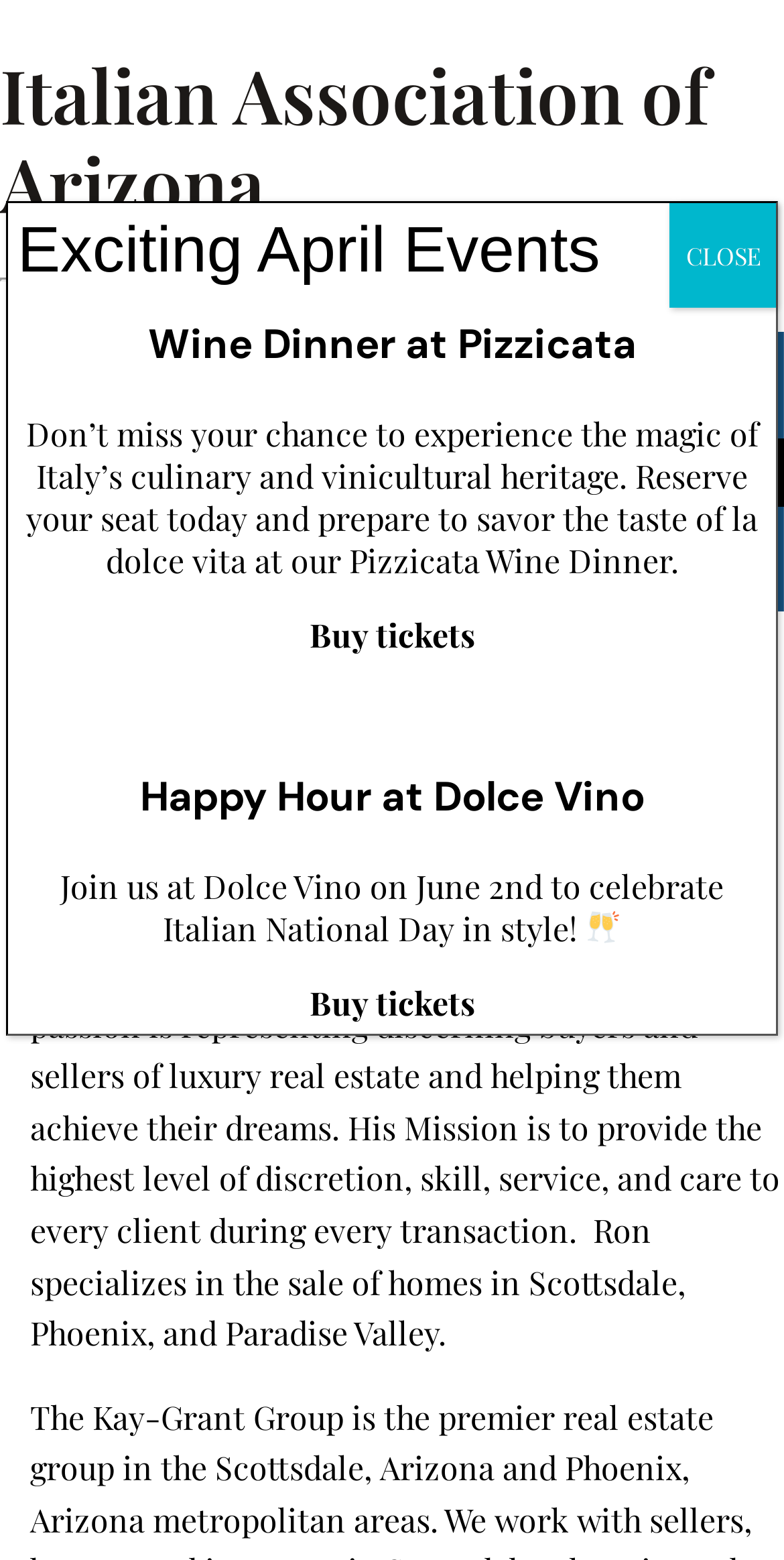Observe the image and answer the following question in detail: What is the theme of the Wine Dinner event?

The Wine Dinner event is themed around Italian culinary and vinicultural heritage, as mentioned in the text 'Don’t miss your chance to experience the magic of Italy’s culinary and vinicultural heritage.'